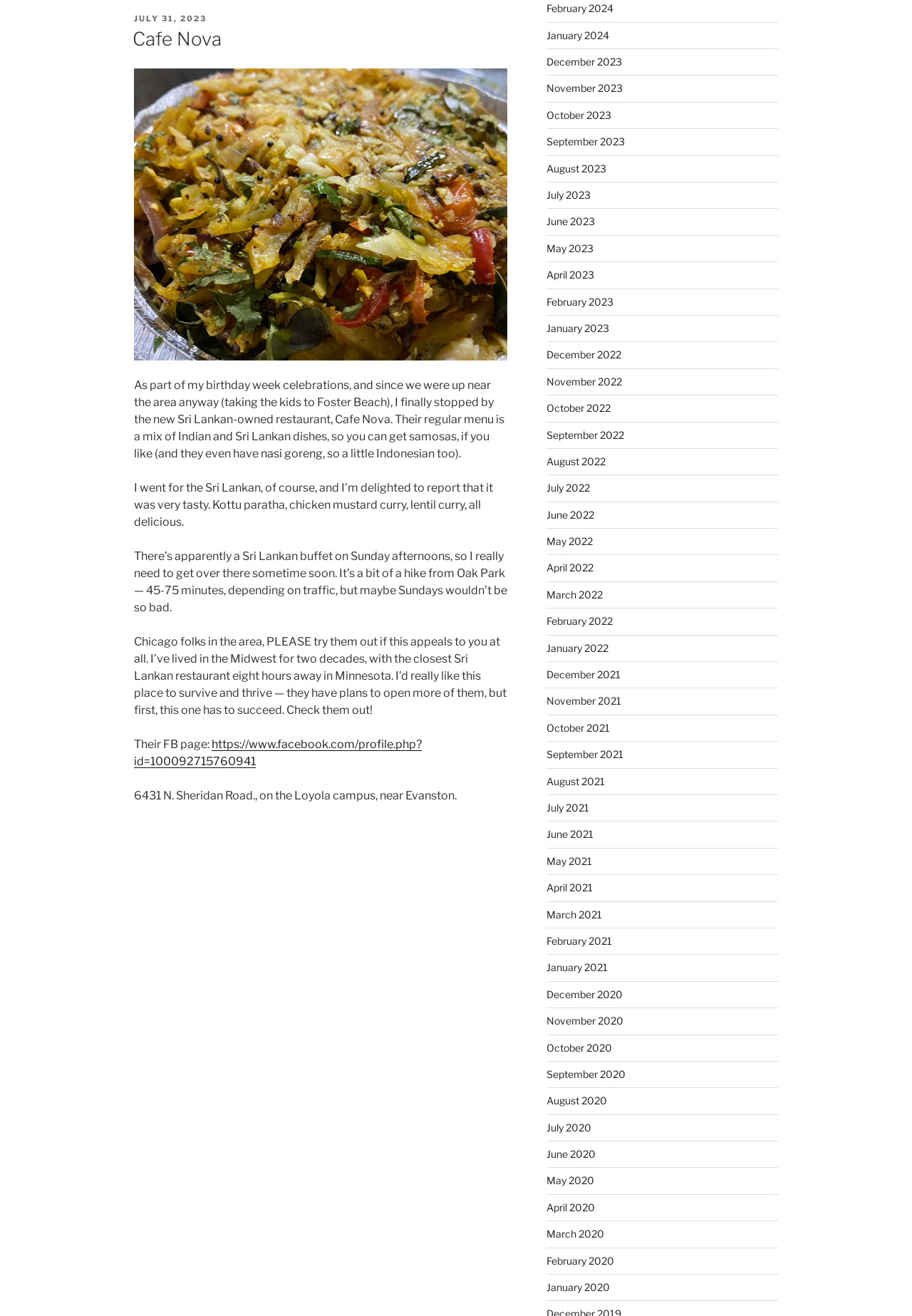Use a single word or phrase to answer the following:
What is the name of the restaurant reviewed?

Cafe Nova